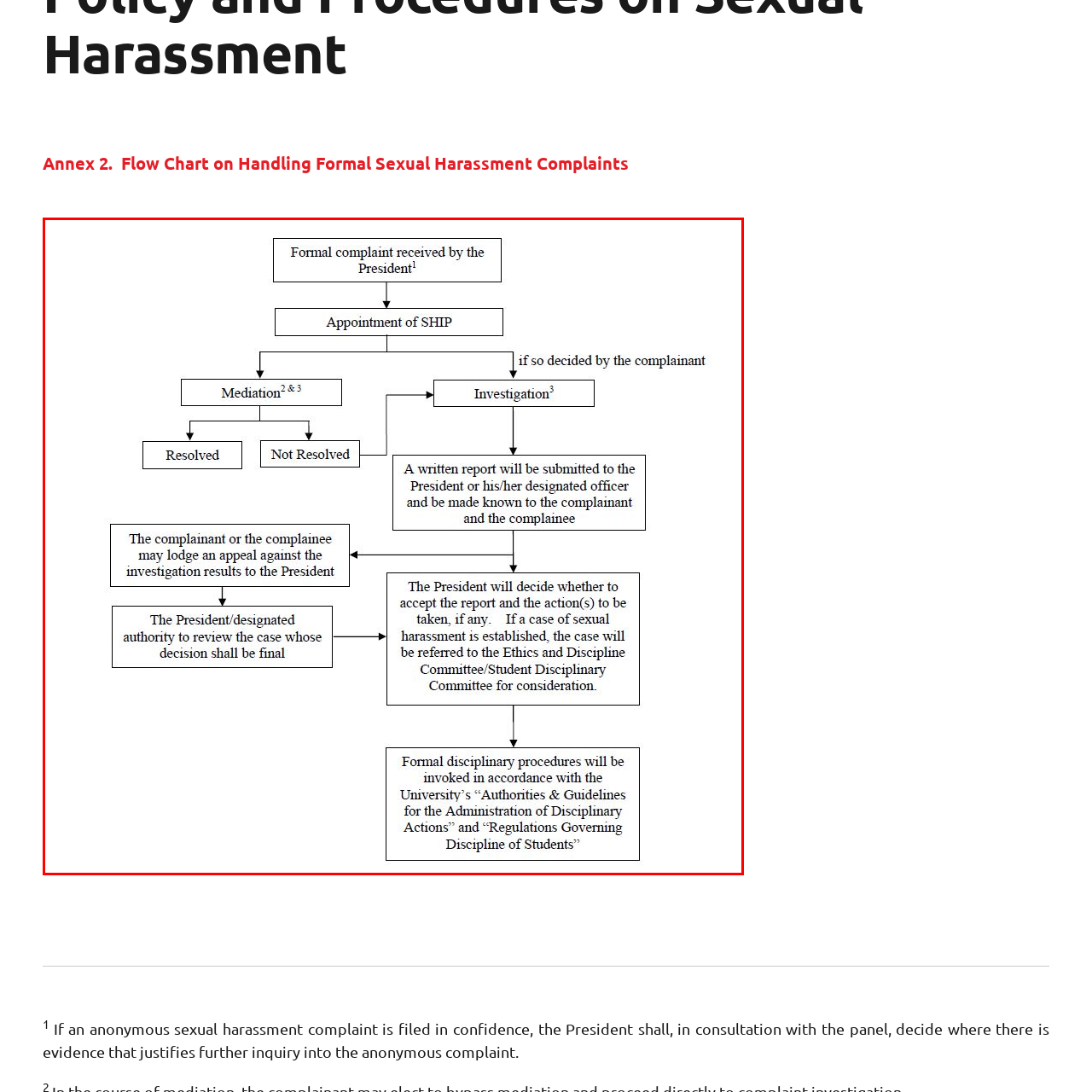What happens if the mediation outcome is 'Not Resolved'?
Look closely at the image inside the red bounding box and answer the question with as much detail as possible.

If the mediation outcome is 'Not Resolved', the process transitions to the investigation phase, which results in a written report for the President or designated officer, as outlined in the flowchart.